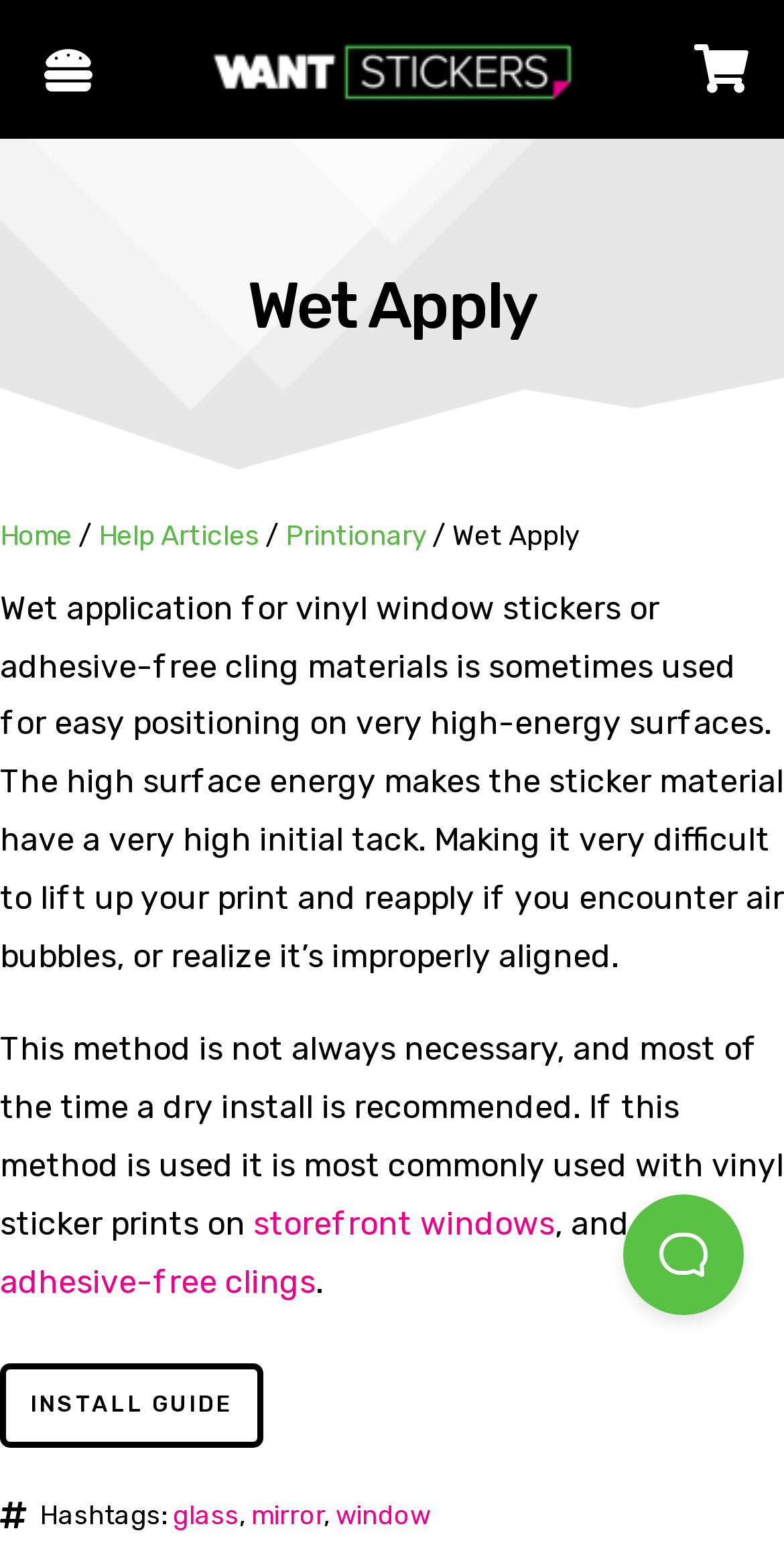Use a single word or phrase to answer the question: 
What type of materials is wet application used for?

Vinyl window stickers and adhesive-free clings